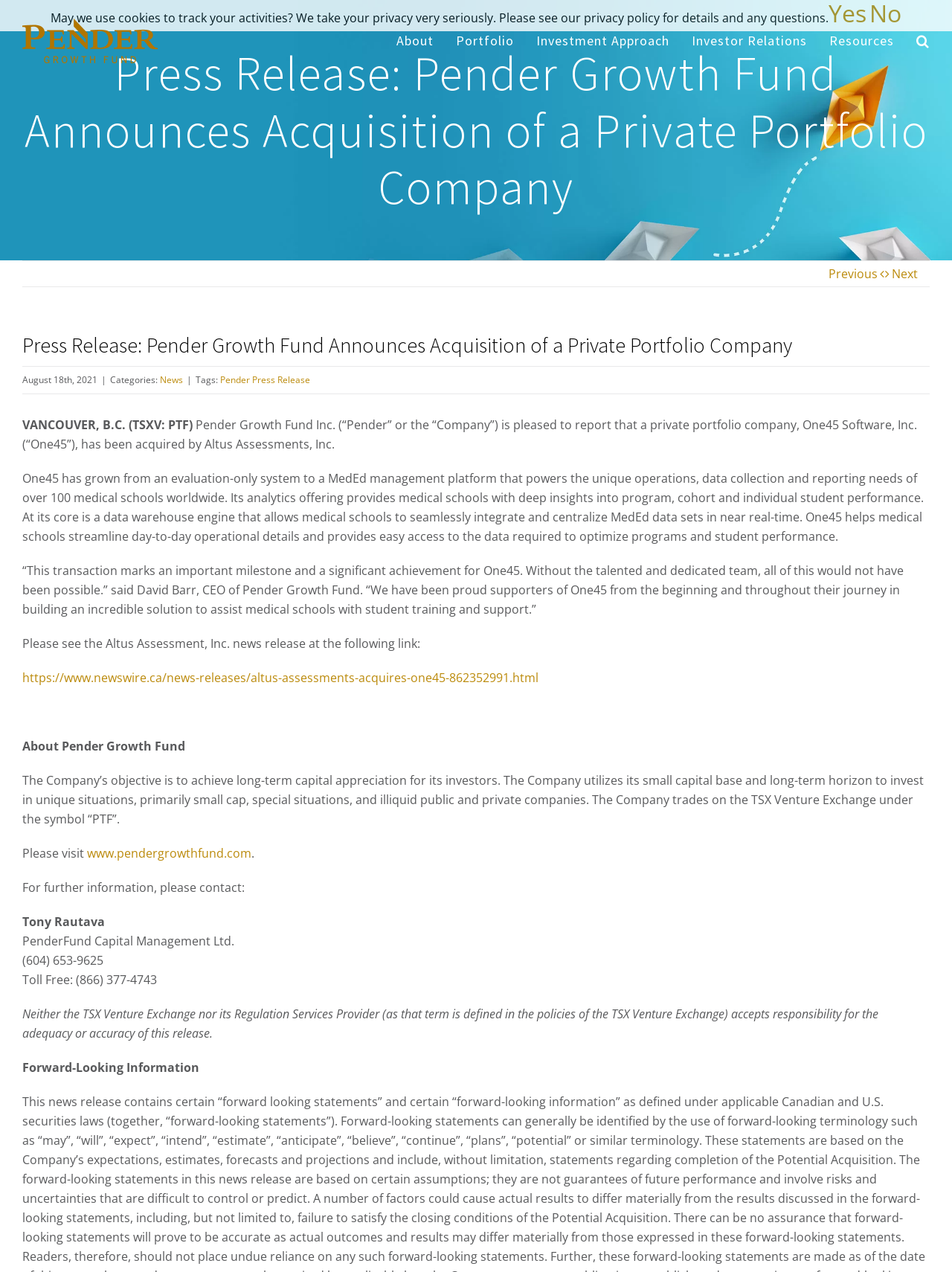Find the bounding box coordinates of the area that needs to be clicked in order to achieve the following instruction: "Click the 'Search' button". The coordinates should be specified as four float numbers between 0 and 1, i.e., [left, top, right, bottom].

[0.962, 0.012, 0.977, 0.053]